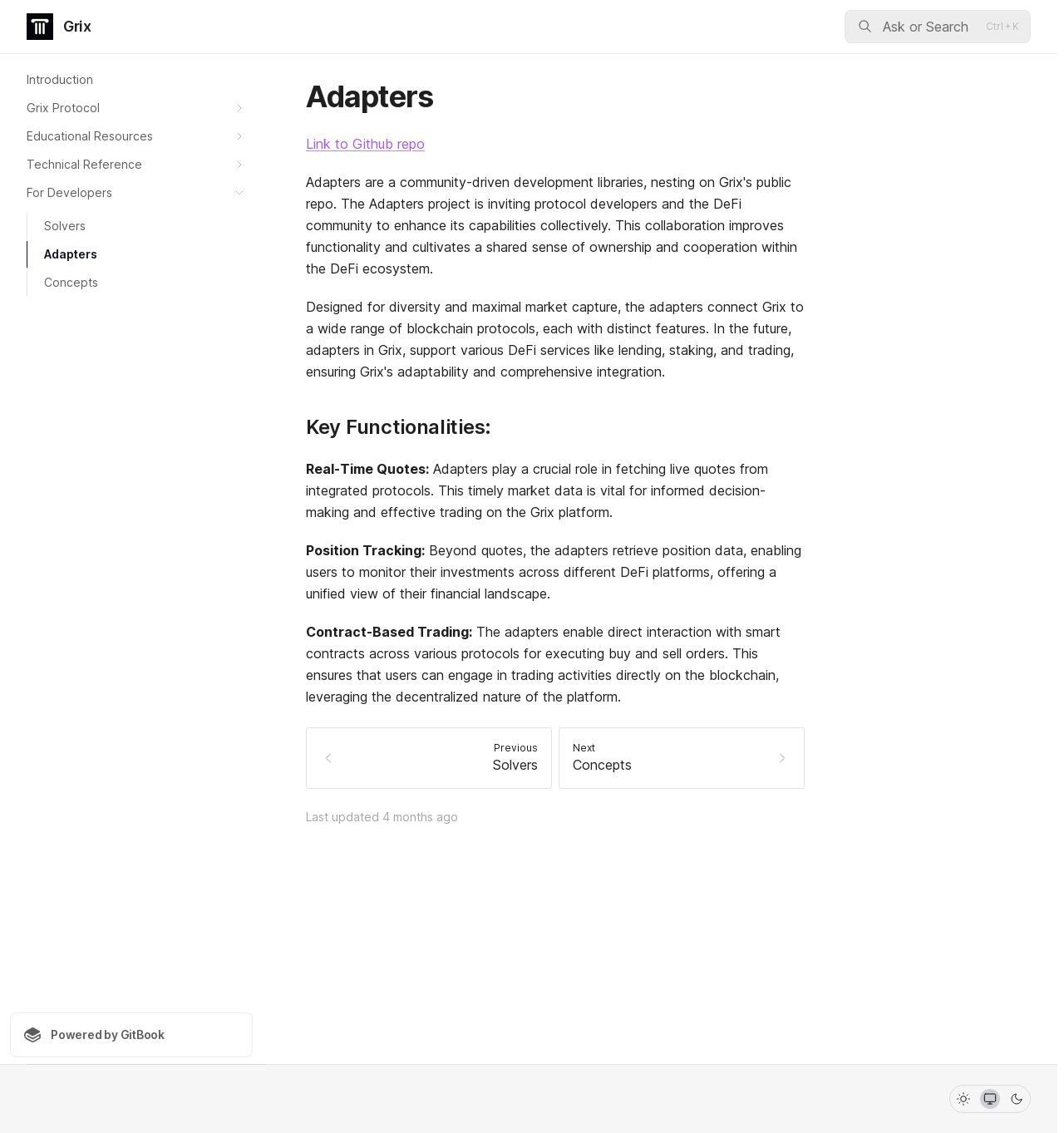Summarize the webpage comprehensively, mentioning all visible components.

The webpage is about Adapters on the Grix platform. At the top left, there is a logo of Grix, accompanied by the text "Grix" in a heading element. To the right of the logo, there is a search button with an image of a magnifying glass and a text "Ask or Search" next to it.

Below the top section, there is a navigation menu on the left side, which contains links to various sections such as "Introduction", "Grix Protocol", "Educational Resources", "Technical Reference", "For Developers", "Solvers", "Adapters", and "Concepts". Each link has a small image next to it.

On the right side of the navigation menu, there is a main content area. At the top, there is a heading "Adapters" and a link to a Github repository. Below the heading, there is a section that describes the key functionalities of adapters, including real-time quotes, position tracking, and contract-based trading. Each functionality is explained in a separate paragraph.

Below the key functionalities section, there are links to previous and next sections, "Solvers" and "Concepts", respectively. There is also a timestamp indicating when the content was last updated.

At the bottom right corner of the page, there is a theme switcher with three radio buttons to switch between light, system, and dark themes. Each radio button has a small image next to it.